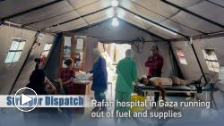Please answer the following question as detailed as possible based on the image: 
What is the main challenge faced by healthcare professionals?

According to the caption, the main challenge faced by healthcare professionals is the dwindling fuel and supplies, which is reflected in the urgent need for medical assistance.